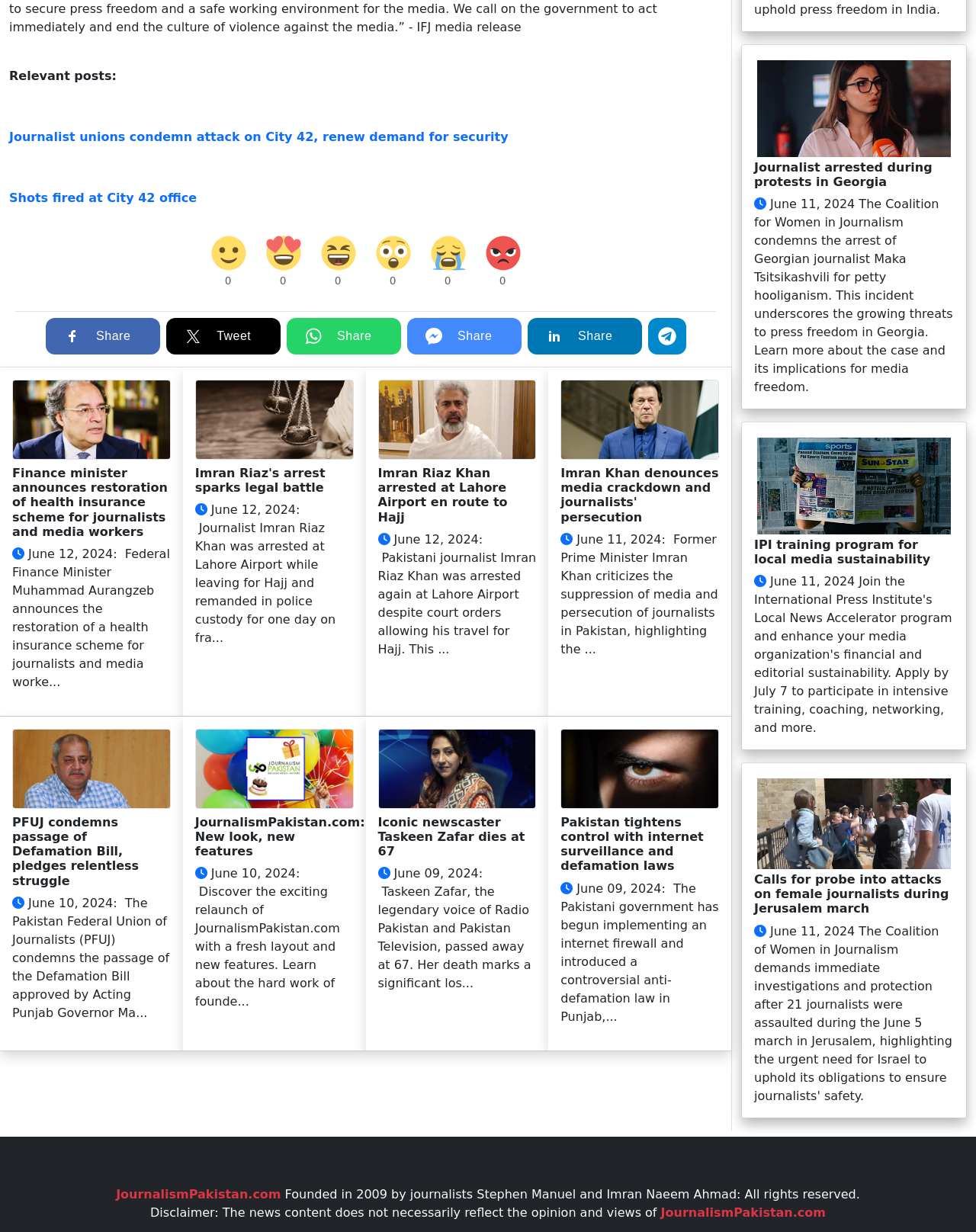Please find the bounding box coordinates for the clickable element needed to perform this instruction: "Check the 'JournalismPakistan.com: New look, new features' news".

[0.2, 0.592, 0.362, 0.697]